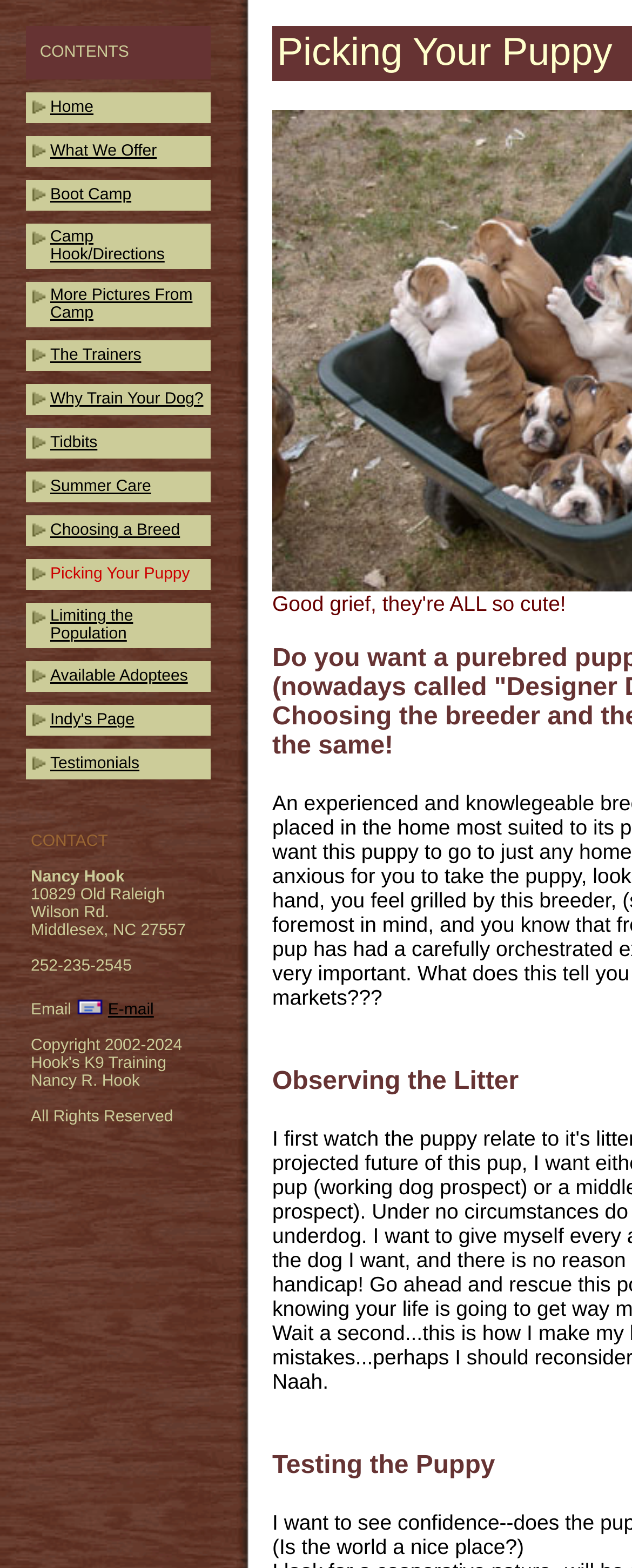Kindly determine the bounding box coordinates of the area that needs to be clicked to fulfill this instruction: "Click CONTACT US".

None